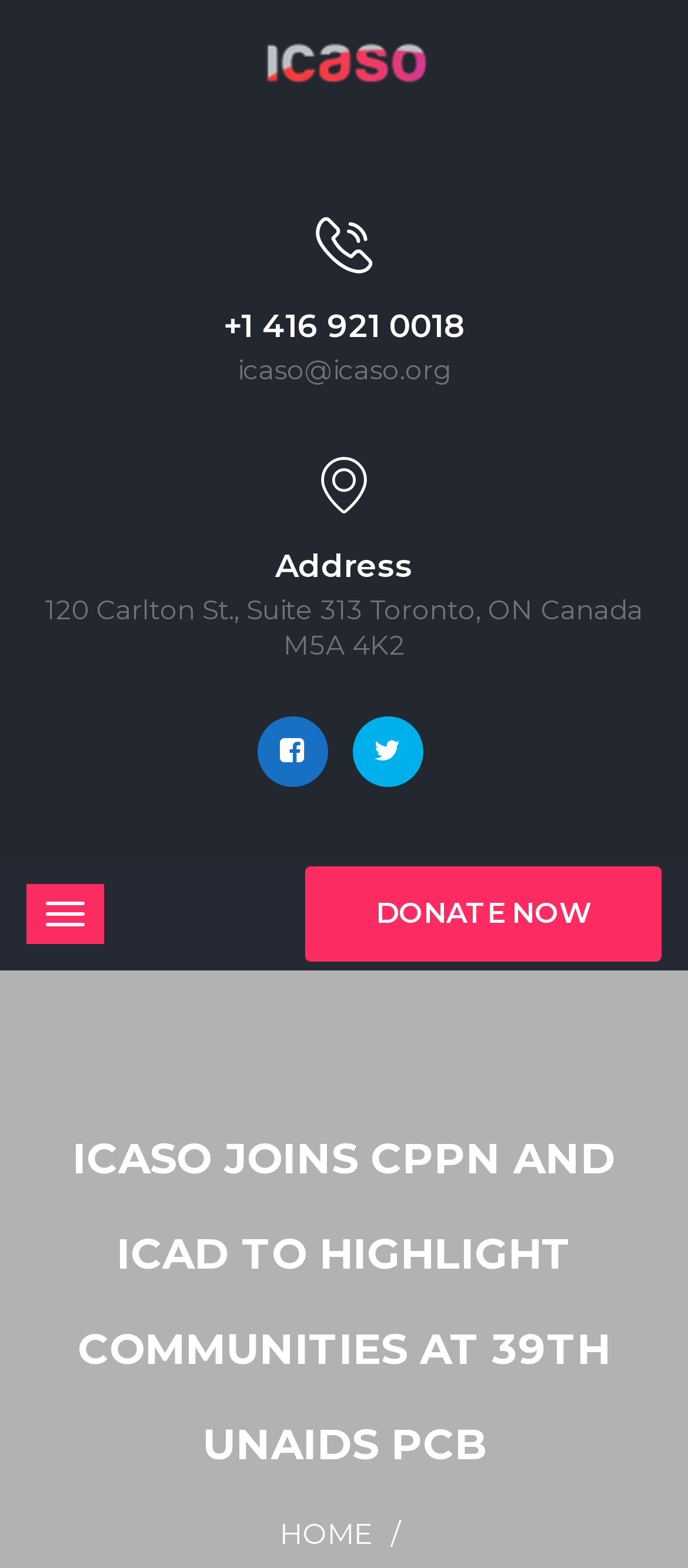Given the element description: "Donate Now", predict the bounding box coordinates of the UI element it refers to, using four float numbers between 0 and 1, i.e., [left, top, right, bottom].

[0.444, 0.553, 0.962, 0.613]